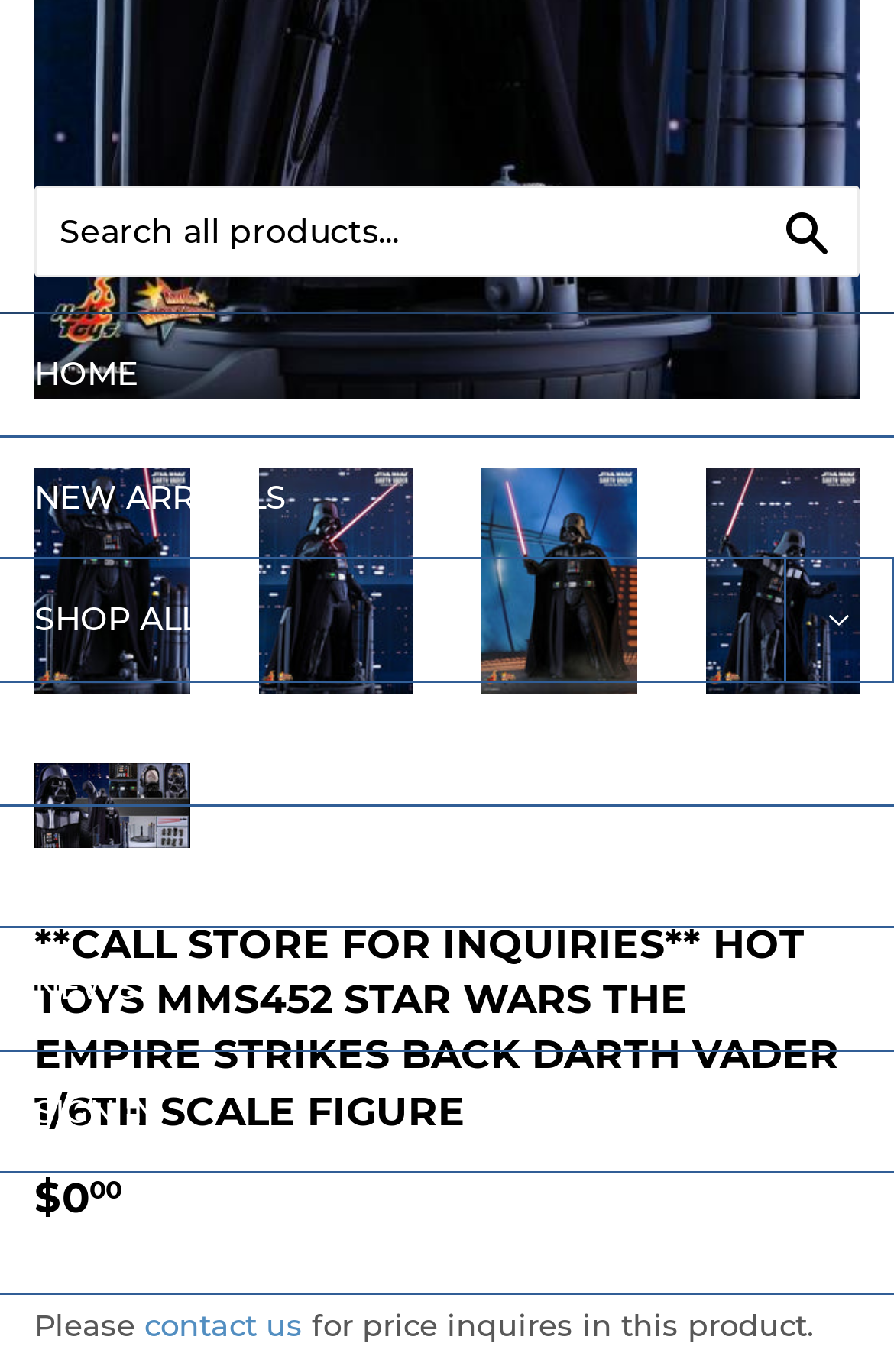What should I do if I have a price inquiry?
Answer the question with a thorough and detailed explanation.

According to the text 'Please contact us for price inquires in this product.', if I have a price inquiry, I should contact the website's support team for assistance.